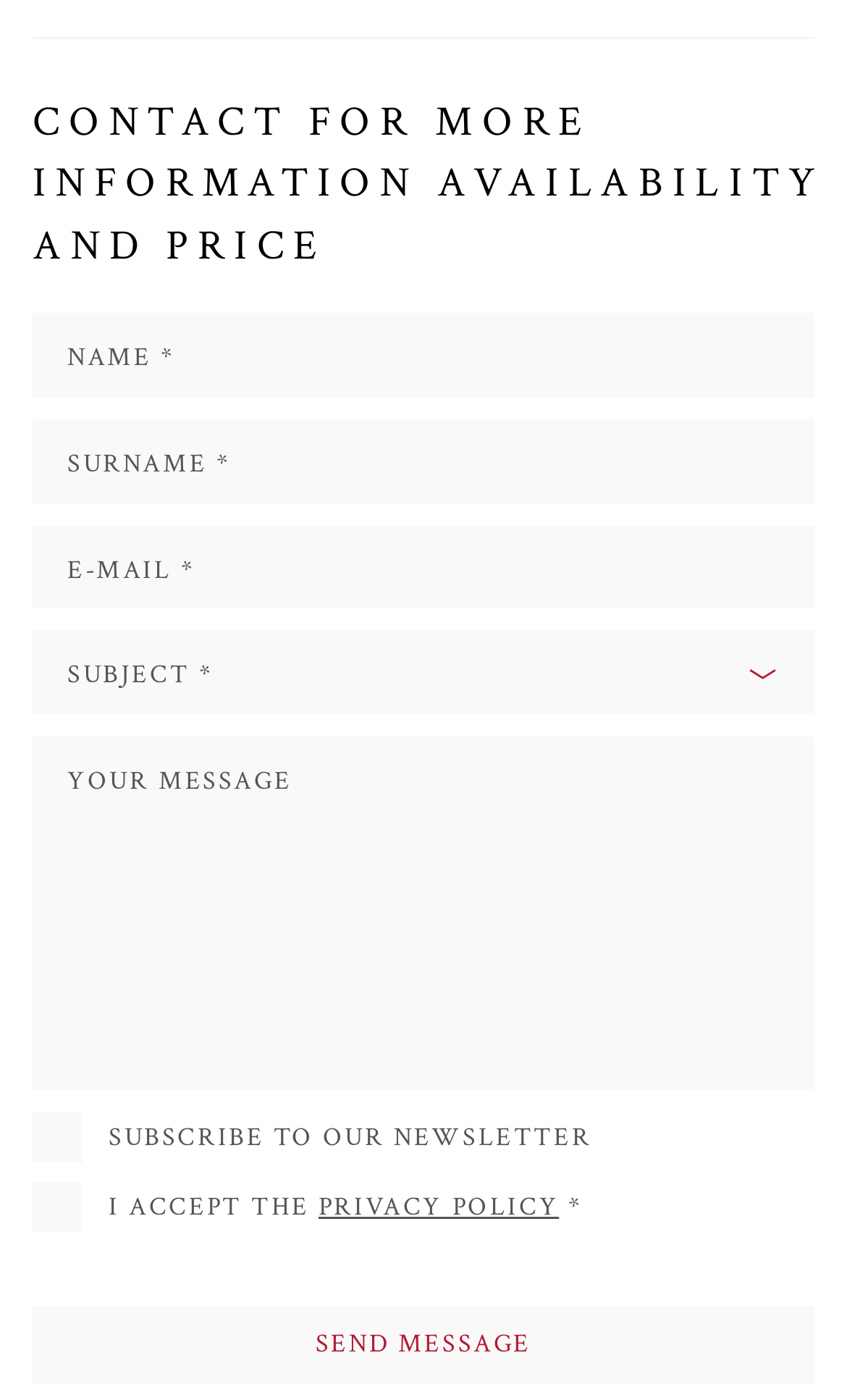Pinpoint the bounding box coordinates of the element to be clicked to execute the instruction: "Select an option from the dropdown".

[0.038, 0.451, 0.962, 0.511]